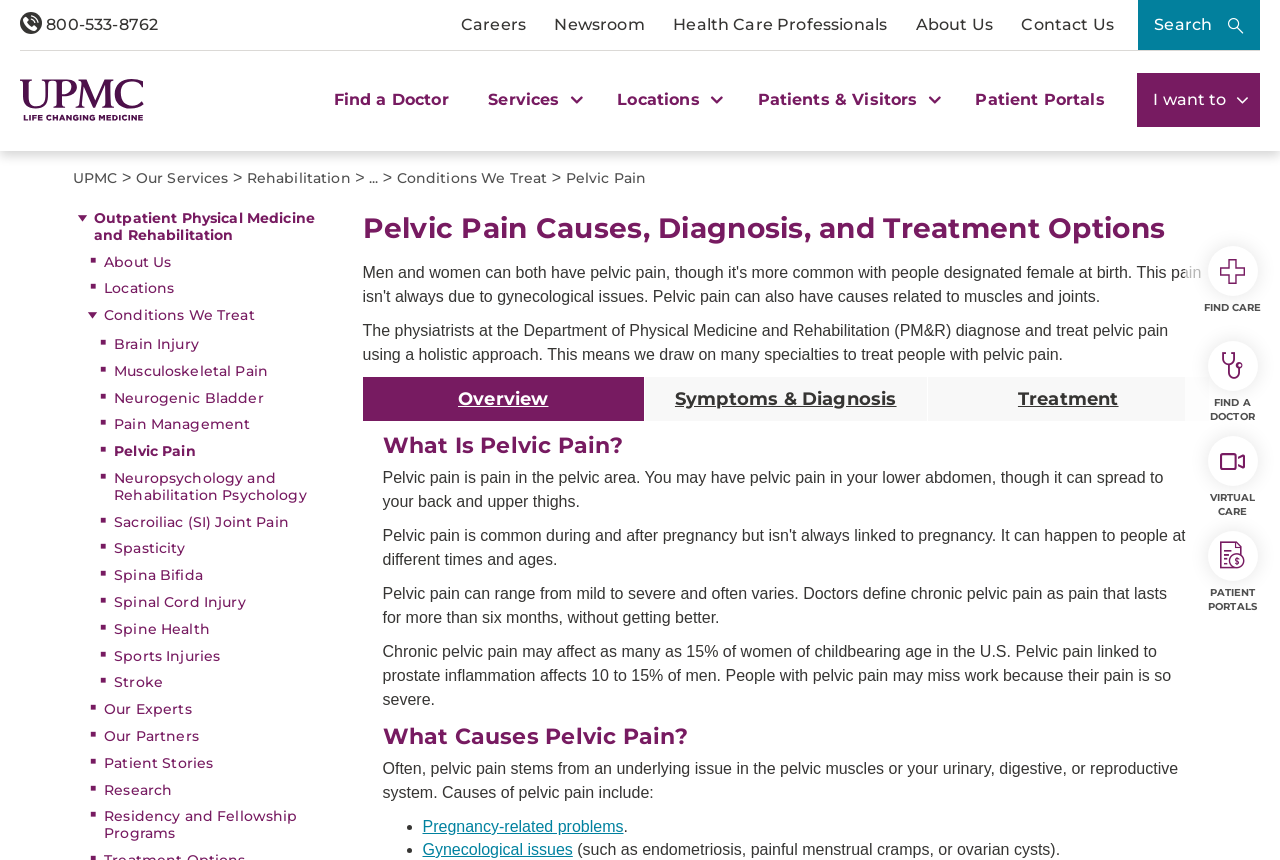Specify the bounding box coordinates of the area that needs to be clicked to achieve the following instruction: "Search for a keyword".

[0.889, 0.0, 0.984, 0.058]